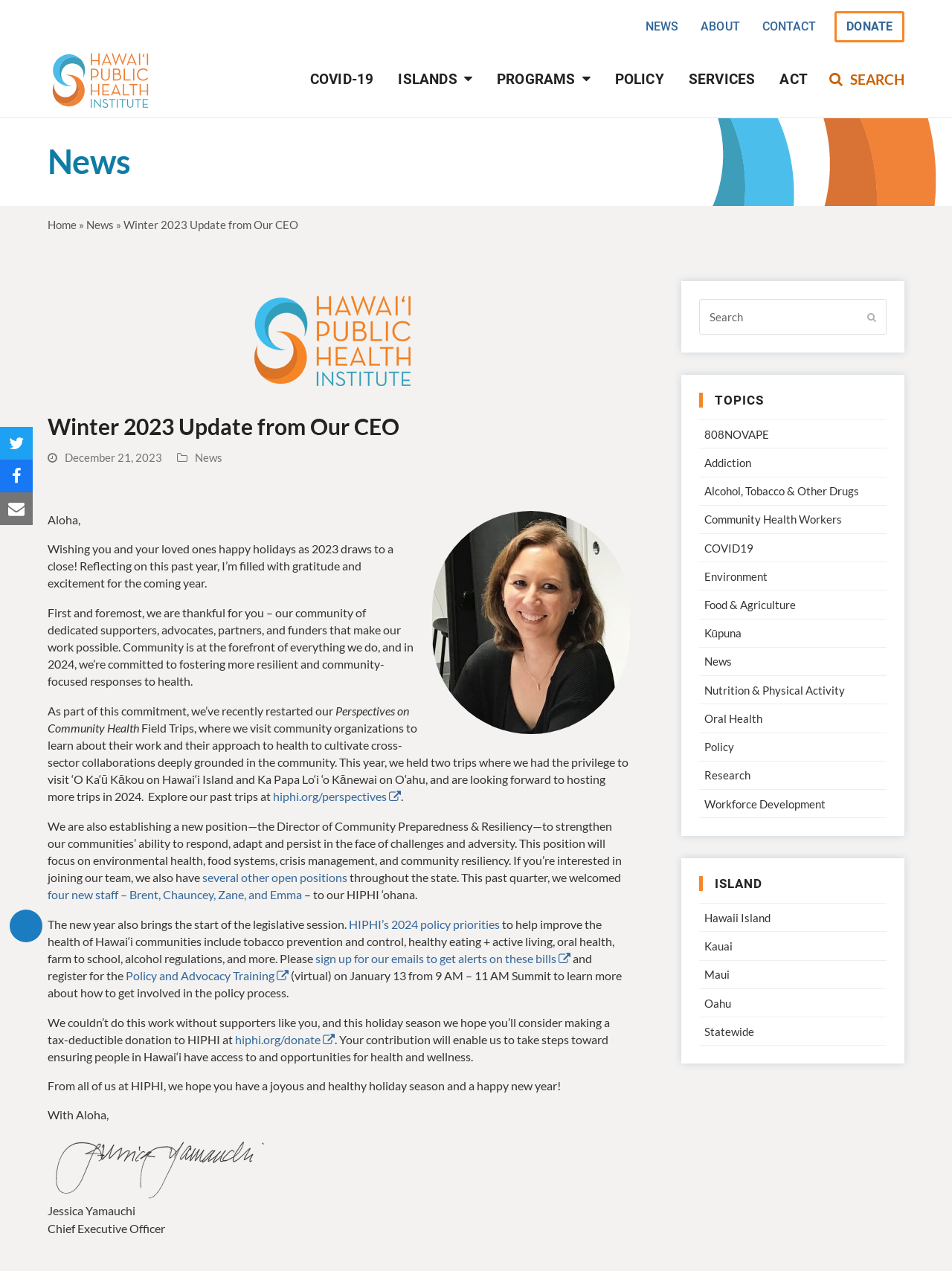Please answer the following question using a single word or phrase: What is the topic of the latest article?

Winter 2023 Update from Our CEO